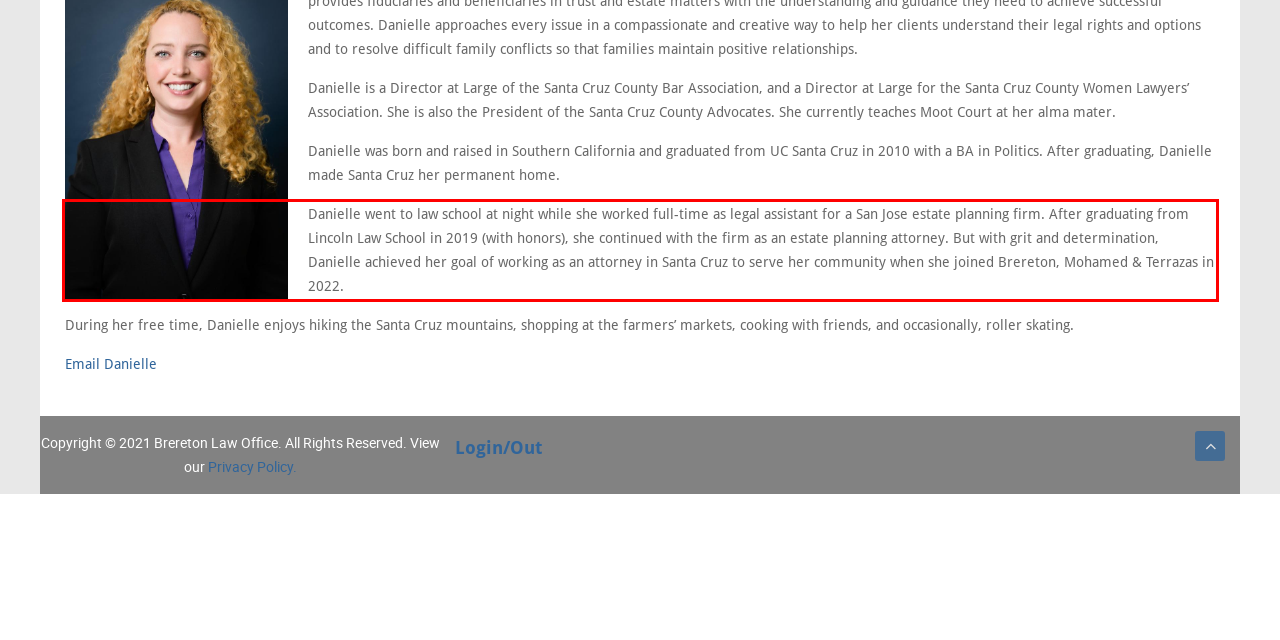Given the screenshot of the webpage, identify the red bounding box, and recognize the text content inside that red bounding box.

Danielle went to law school at night while she worked full-time as legal assistant for a San Jose estate planning firm. After graduating from Lincoln Law School in 2019 (with honors), she continued with the firm as an estate planning attorney. But with grit and determination, Danielle achieved her goal of working as an attorney in Santa Cruz to serve her community when she joined Brereton, Mohamed & Terrazas in 2022.